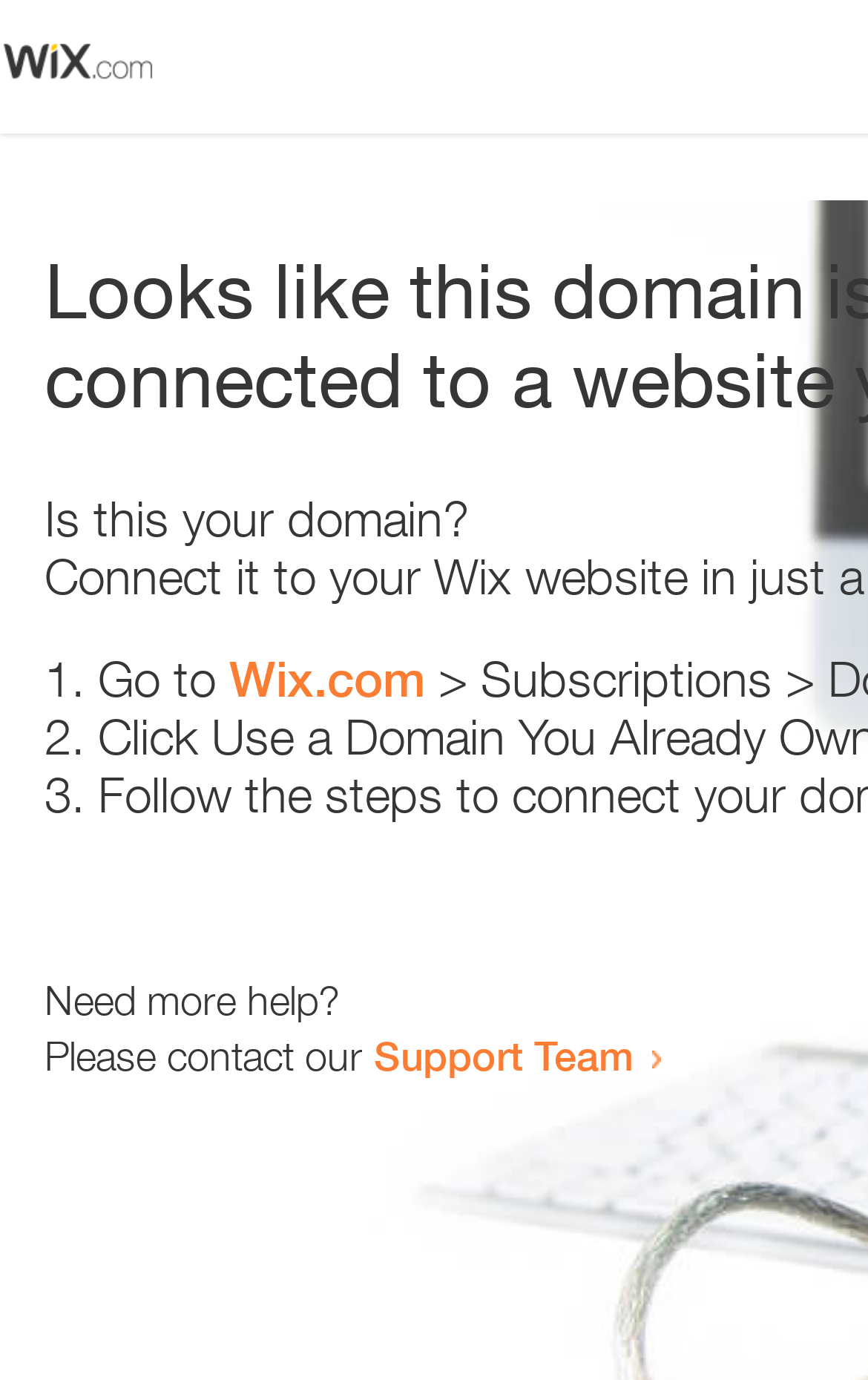Provide a comprehensive description of the webpage.

The webpage appears to be an error page, with a small image at the top left corner. Below the image, there is a question "Is this your domain?" in a prominent position. 

To the right of the question, there is a numbered list with three items. The first item starts with "1." and suggests going to "Wix.com". The second item starts with "2." and the third item starts with "3.", but their contents are not specified. 

Further down the page, there is a message "Need more help?" followed by a sentence "Please contact our Support Team" with a link to the Support Team.